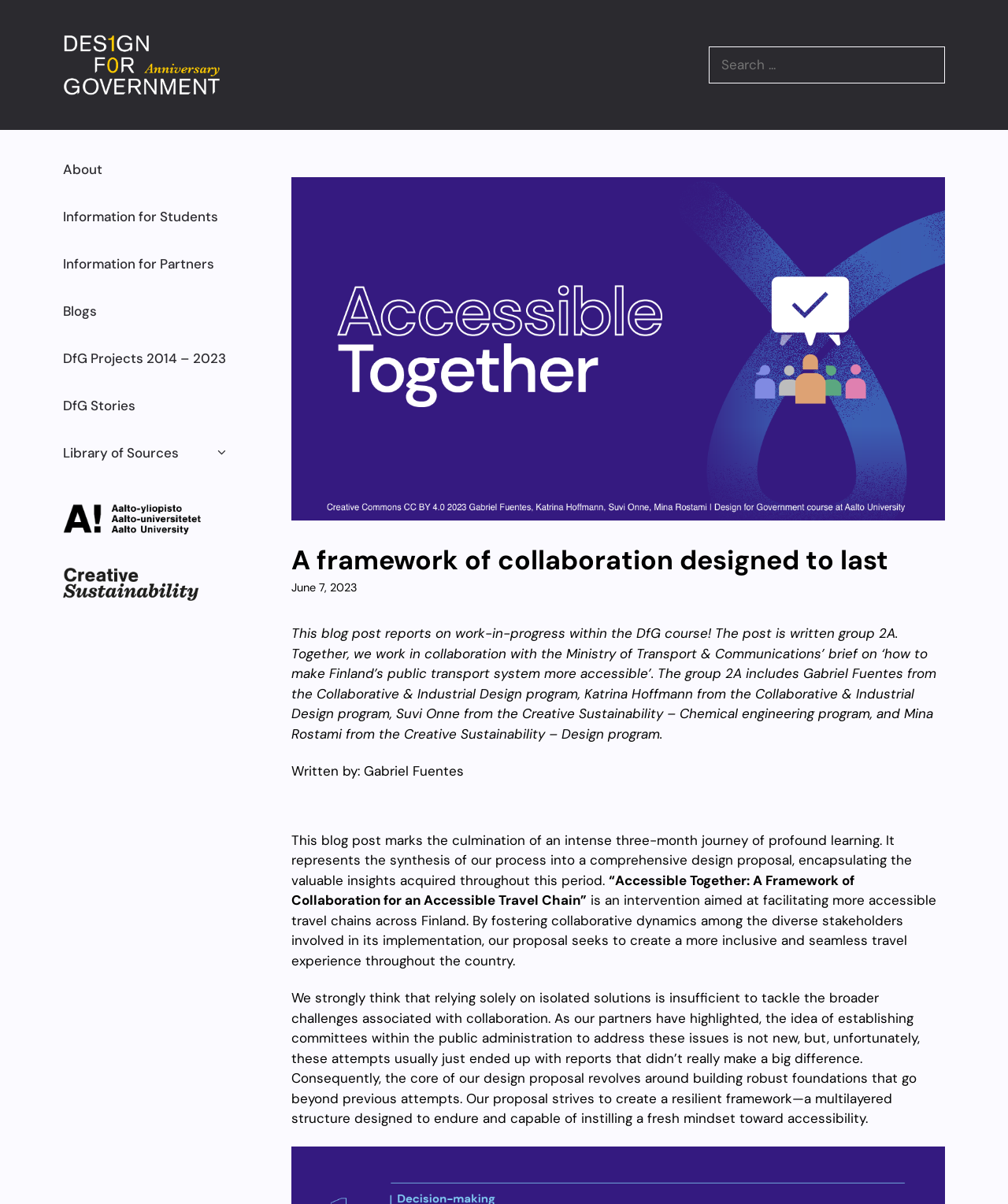What is the name of the design proposal?
Using the image, answer in one word or phrase.

Accessible Together